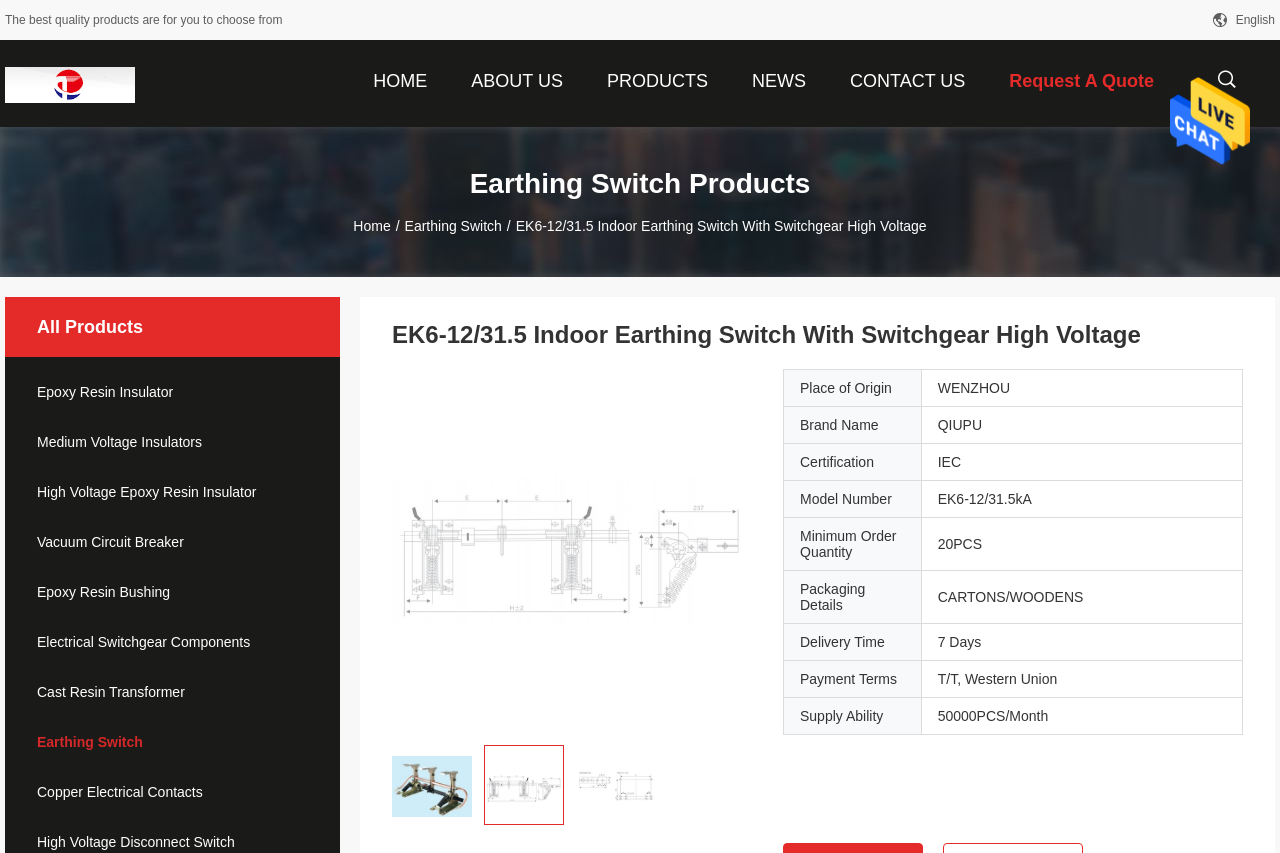Please indicate the bounding box coordinates for the clickable area to complete the following task: "Search for products". The coordinates should be specified as four float numbers between 0 and 1, i.e., [left, top, right, bottom].

[0.948, 0.077, 0.967, 0.101]